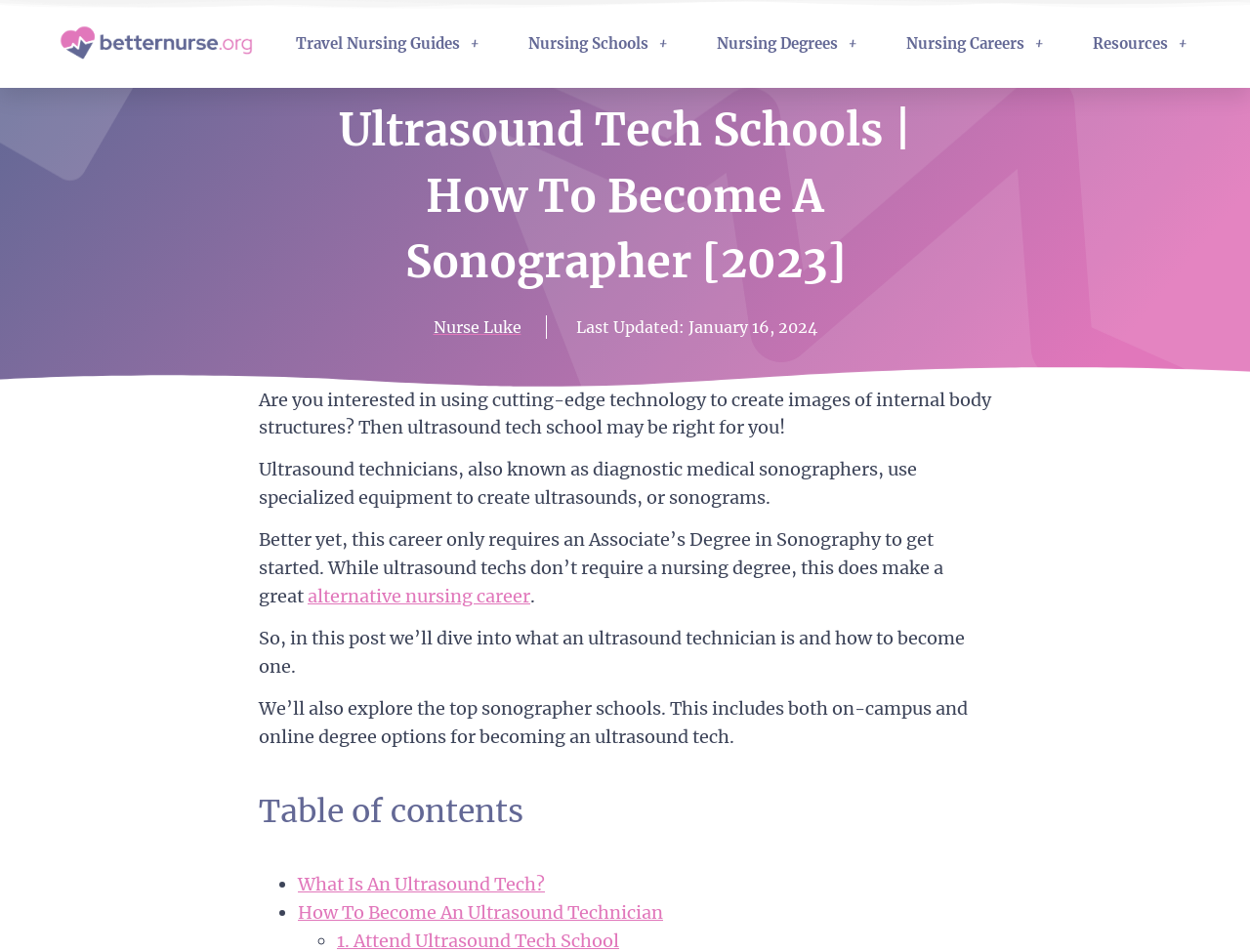When was the webpage last updated?
Using the image as a reference, give a one-word or short phrase answer.

January 16, 2024